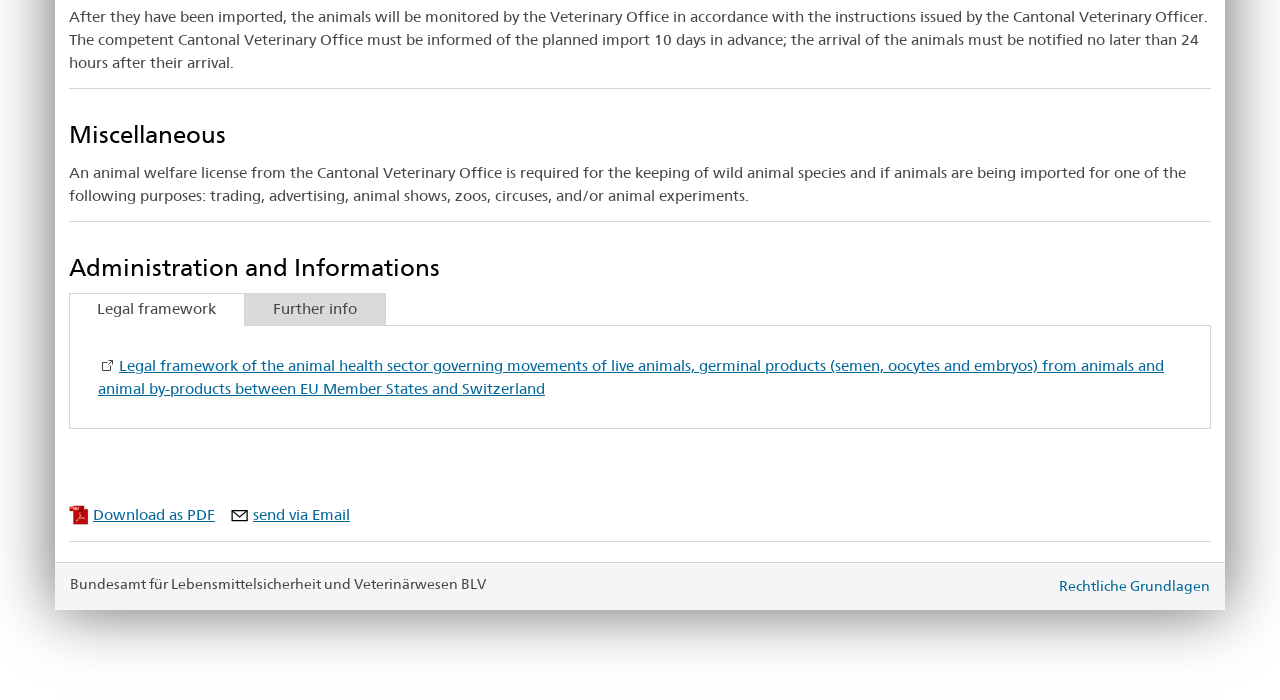What is required for keeping wild animal species?
Kindly give a detailed and elaborate answer to the question.

According to the StaticText element with the text 'An animal welfare license from the Cantonal Veterinary Office is required for the keeping of wild animal species and if animals are being imported for one of the following purposes: trading, advertising, animal shows, zoos, circuses, and/or animal experiments.', an animal welfare license is necessary for keeping wild animal species.